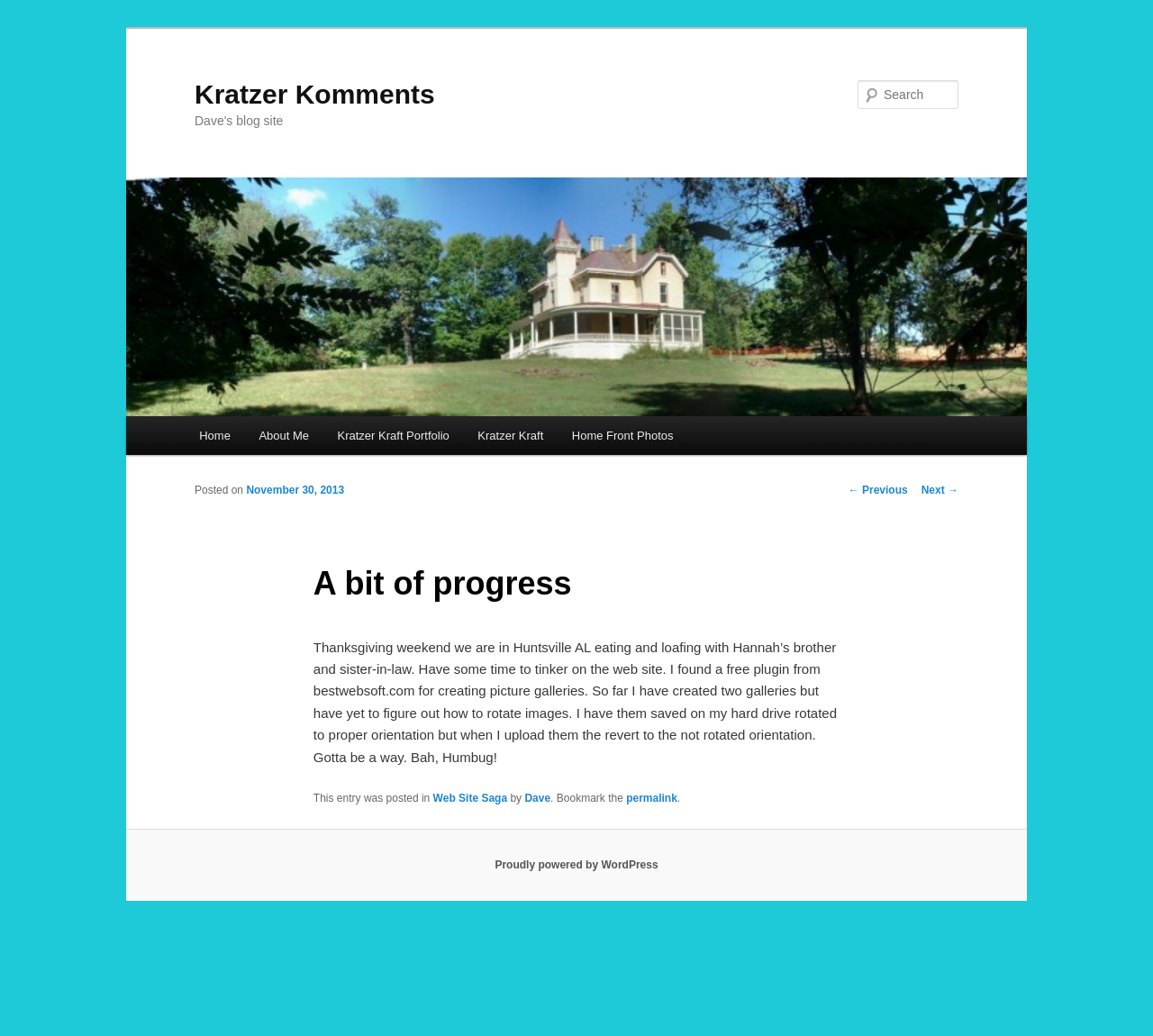What is the name of the blog?
Refer to the image and provide a concise answer in one word or phrase.

Kratzer Komments